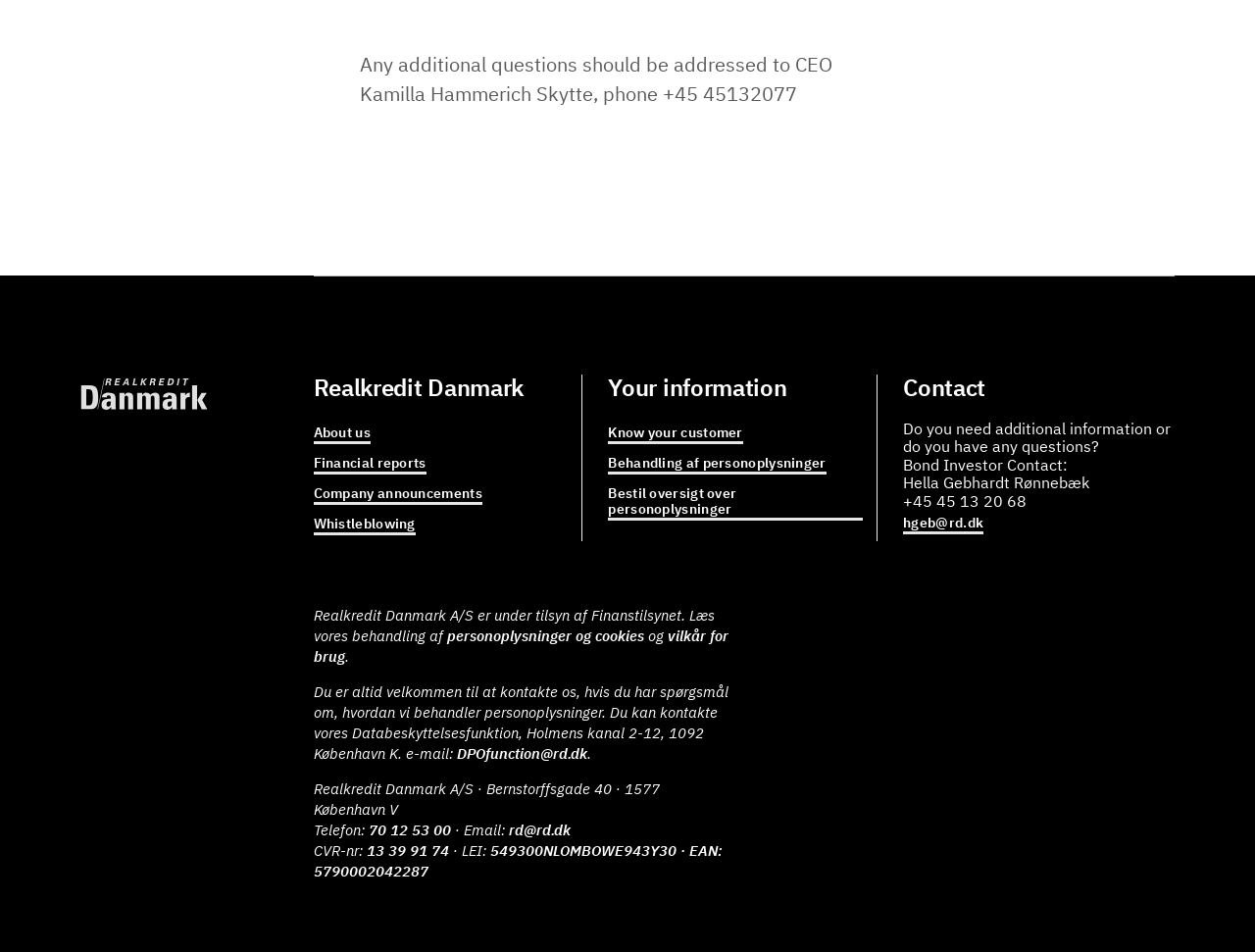Specify the bounding box coordinates of the element's region that should be clicked to achieve the following instruction: "Click on 'hgeb@rd.dk'". The bounding box coordinates consist of four float numbers between 0 and 1, in the format [left, top, right, bottom].

[0.72, 0.541, 0.784, 0.557]